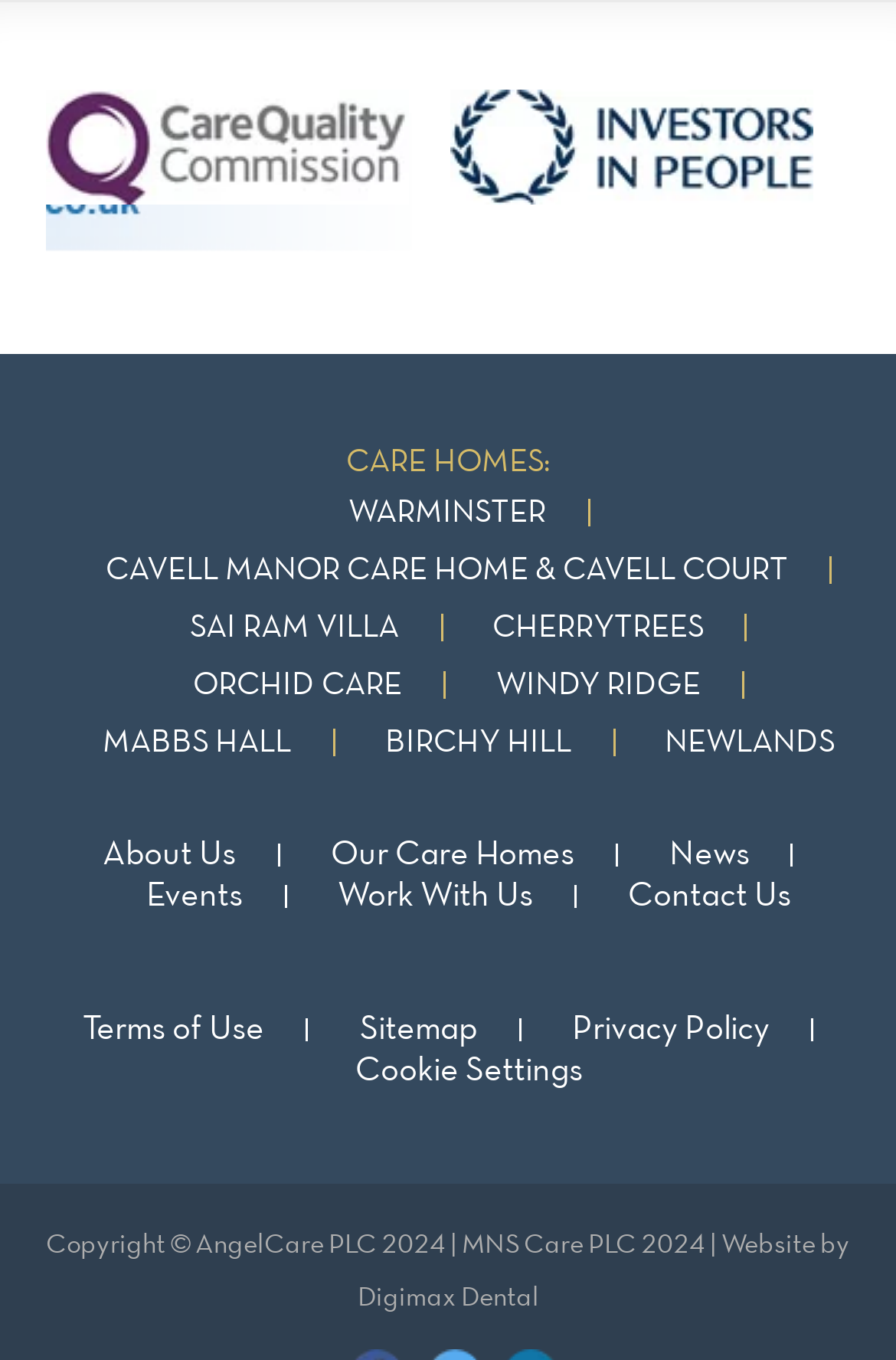How many links are there in the footer section?
Refer to the image and give a detailed answer to the query.

I counted the number of links in the footer section, which are Terms of Use, Sitemap, Privacy Policy, Cookie Settings, and three others.